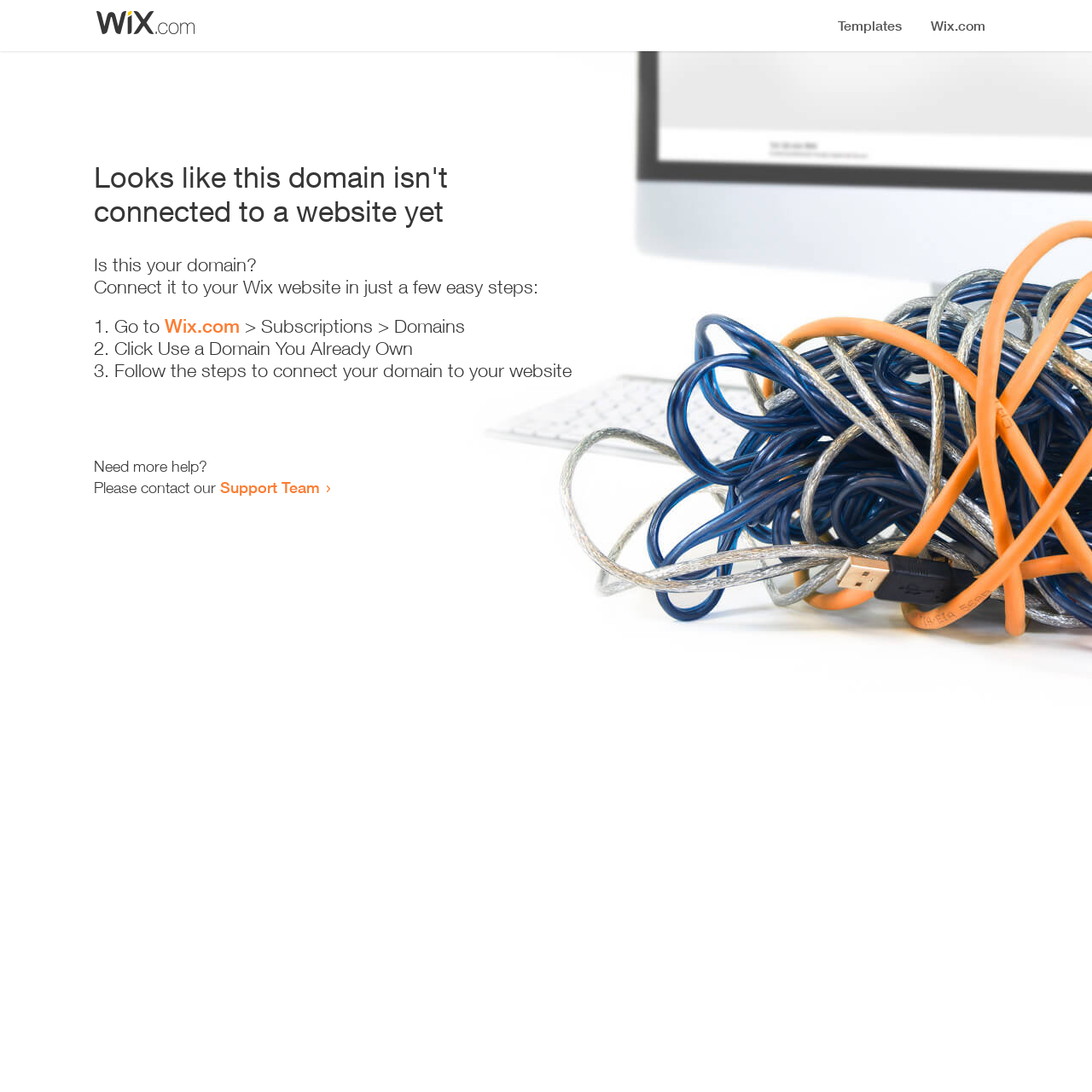Analyze and describe the webpage in a detailed narrative.

The webpage appears to be an error page, indicating that a domain is not connected to a website yet. At the top, there is a small image, likely a logo or icon. Below the image, a prominent heading reads "Looks like this domain isn't connected to a website yet". 

Underneath the heading, a series of instructions are provided to connect the domain to a Wix website. The instructions are divided into three steps, each marked with a numbered list marker (1., 2., and 3.). The first step involves going to Wix.com, specifically the Subscriptions > Domains section. The second step is to click "Use a Domain You Already Own", and the third step is to follow the instructions to connect the domain to the website.

At the bottom of the page, there is a section offering additional help, with a message "Need more help?" followed by an invitation to contact the Support Team via a link.